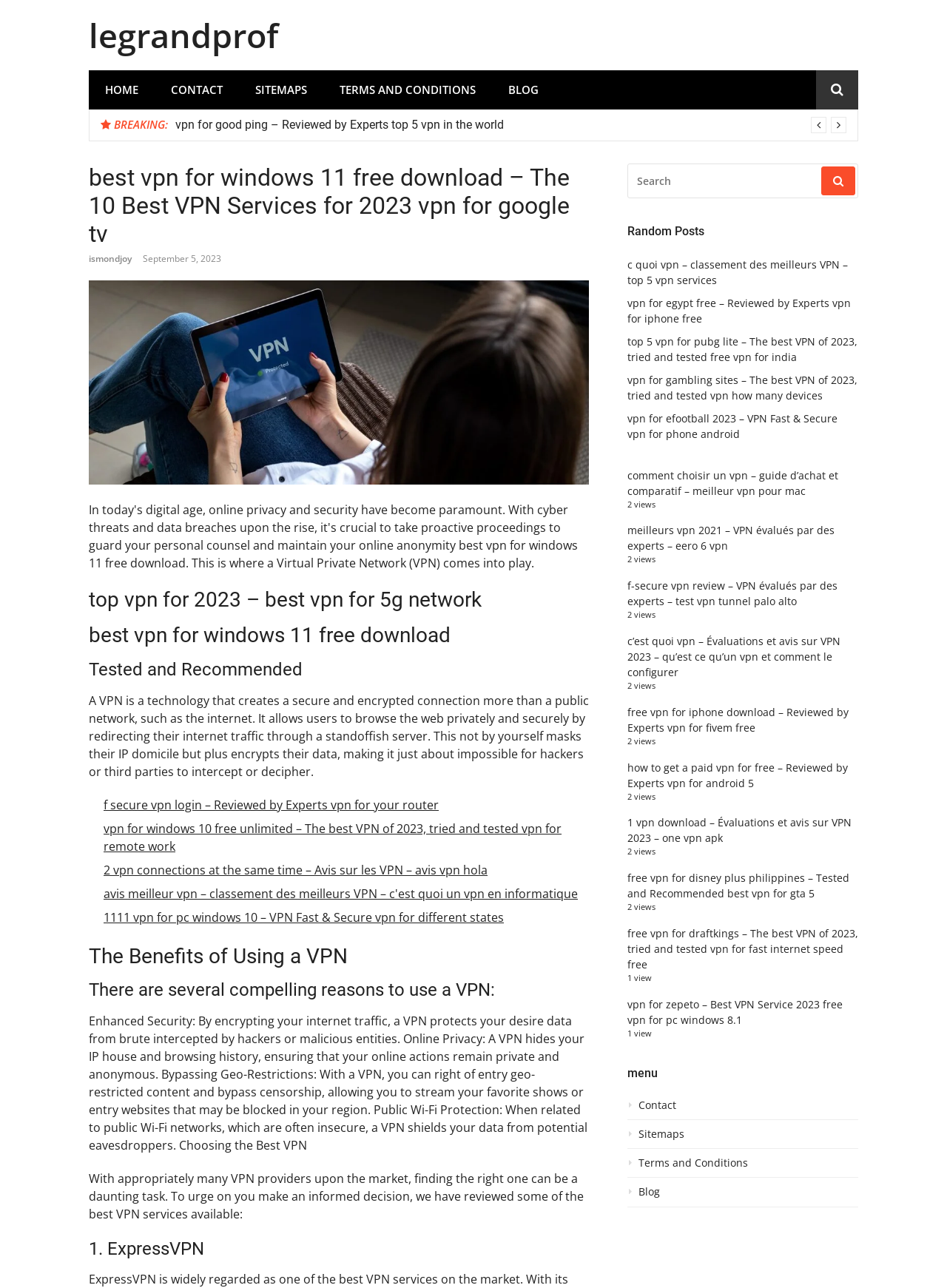Describe all visible elements and their arrangement on the webpage.

This webpage is about VPN services, with a focus on the best VPNs for Windows 11 and other devices. At the top, there is a navigation menu with links to "HOME", "CONTACT", "SITEMAPS", "TERMS AND CONDITIONS", and "BLOG". Below the navigation menu, there is a breaking news section with a heading "BREAKING:".

The main content of the webpage is divided into sections. The first section has a heading "best vpn for windows 11 free download – The 10 Best VPN Services for 2023 vpn for google tv" and provides an introduction to VPNs, explaining what they are and how they work. There are also links to related articles, such as "vpn for good ping – Reviewed by Experts top 5 vpn in the world".

The next section has a heading "top vpn for 2023 – best vpn for 5g network" and lists several VPN services, including "ExpressVPN". Each VPN service has a brief description and a link to a review or more information.

There is also a section with a heading "The Benefits of Using a VPN" that explains the advantages of using a VPN, including enhanced security, online privacy, bypassing geo-restrictions, and public Wi-Fi protection.

On the right side of the webpage, there is a search bar with a placeholder text "SEARCH FOR:" and a button with a magnifying glass icon. Below the search bar, there is a section with a heading "Random Posts" that lists several links to related articles, such as "c quoi vpn – classement des meilleurs VPN – top 5 vpn services" and "vpn for egypt free – Reviewed by Experts vpn for iphone free".

At the bottom of the webpage, there is a menu with links to "Contact", "Sitemaps", "Terms and Conditions", and "Blog".